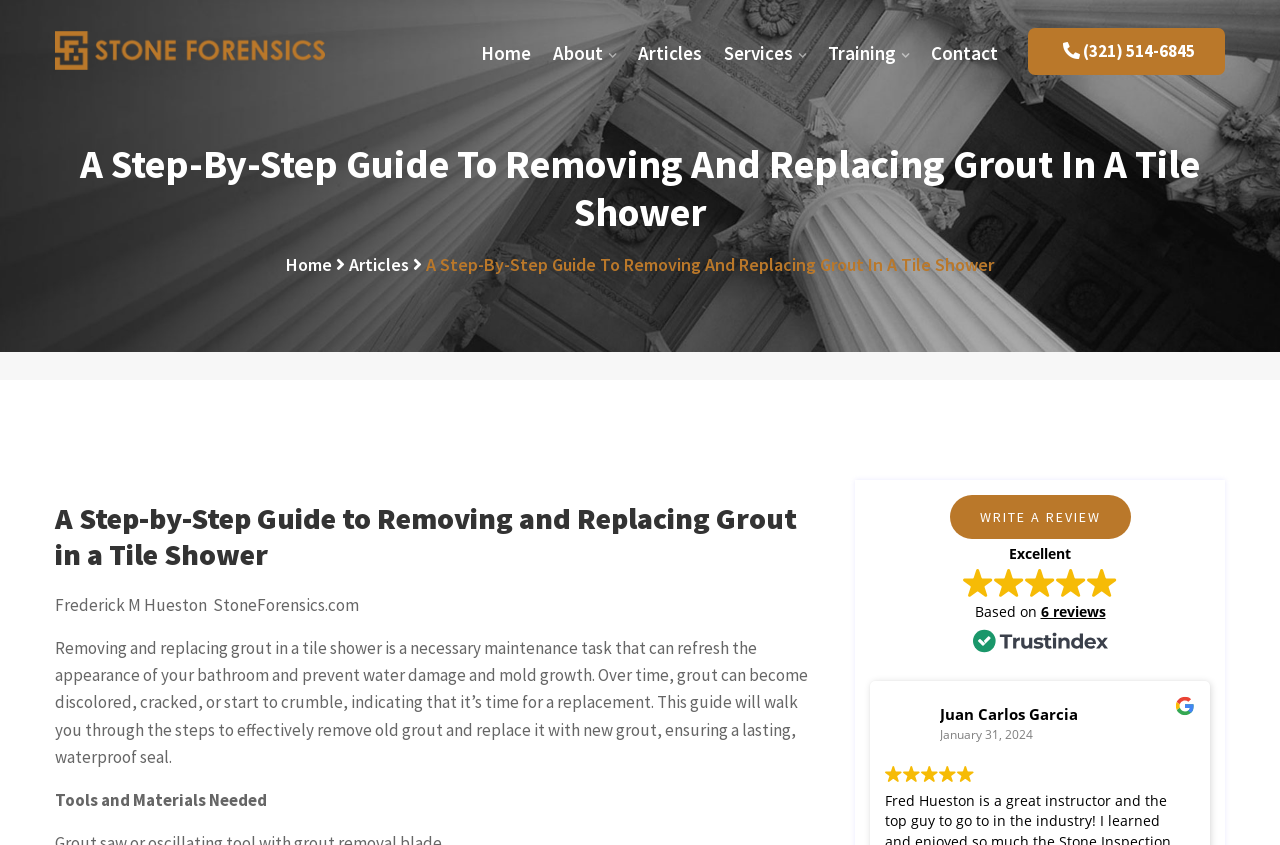What is the rating of the service based on reviews?
Provide a detailed answer to the question using information from the image.

I determined the answer by looking at the review section, where it says 'Excellent' and displays a rating based on 6 reviews.